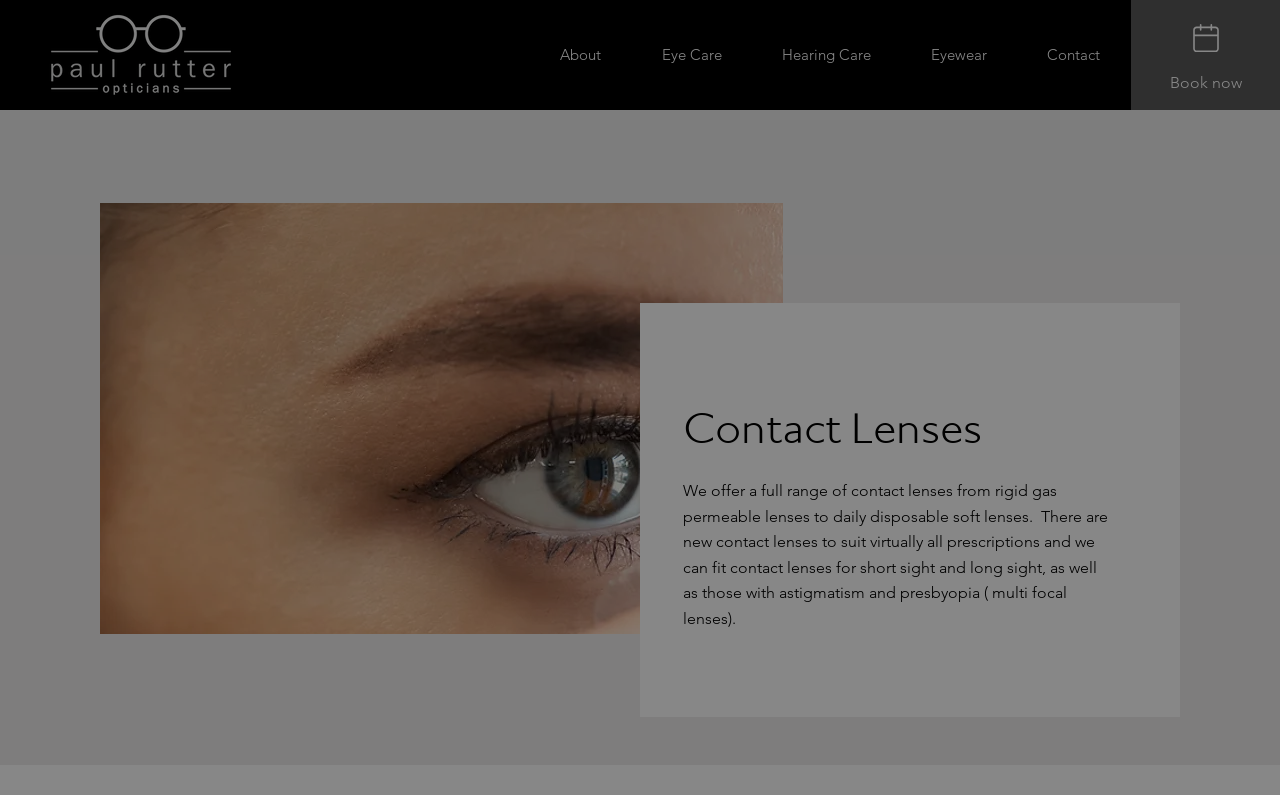Given the description "About", provide the bounding box coordinates of the corresponding UI element.

[0.413, 0.038, 0.493, 0.101]